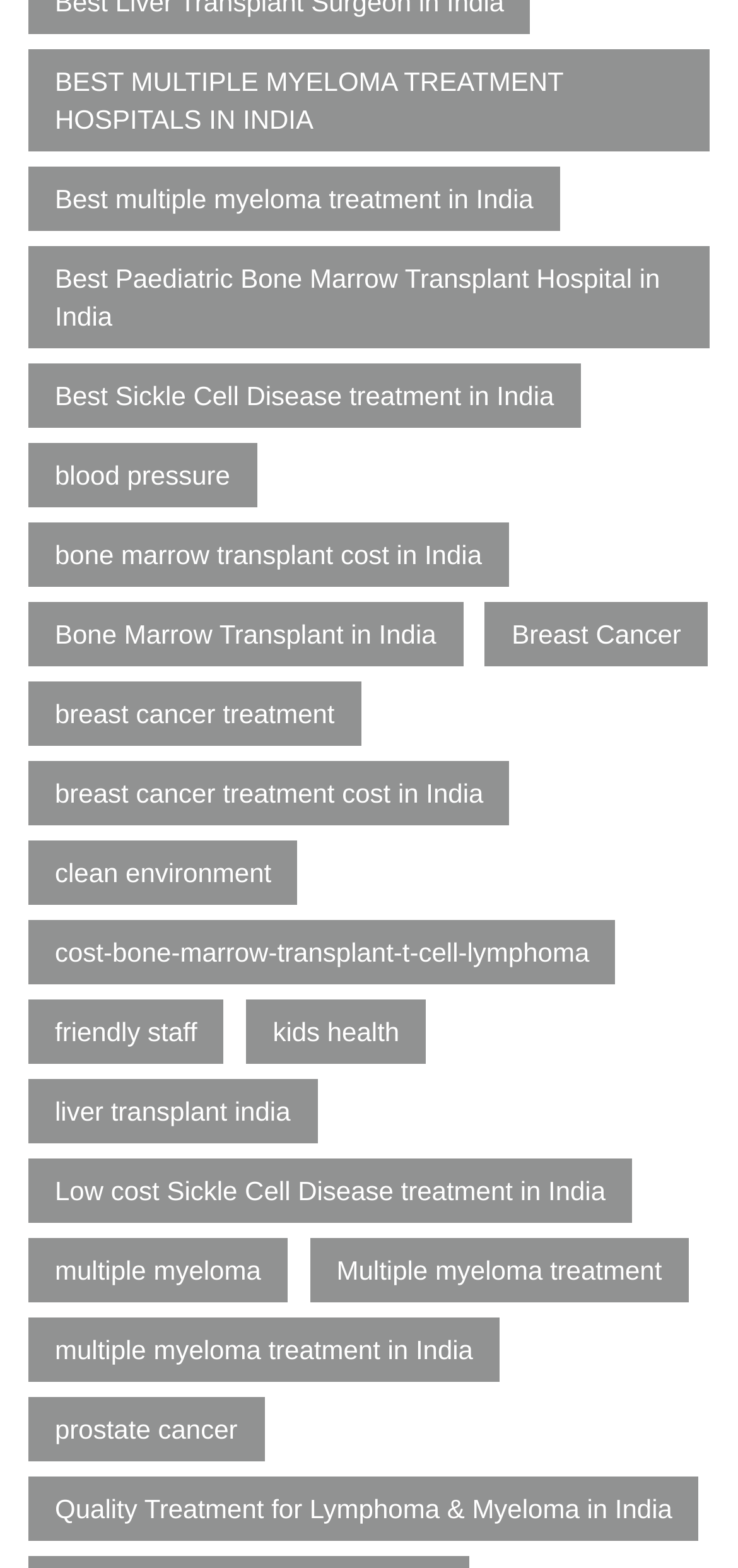What is the topic of the link at the bottom of the page?
Offer a detailed and exhaustive answer to the question.

I looked at the link with the highest y2 coordinate, which is [0.038, 0.942, 0.947, 0.983], and found that its text is 'Quality Treatment for Lymphoma & Myeloma in India'.